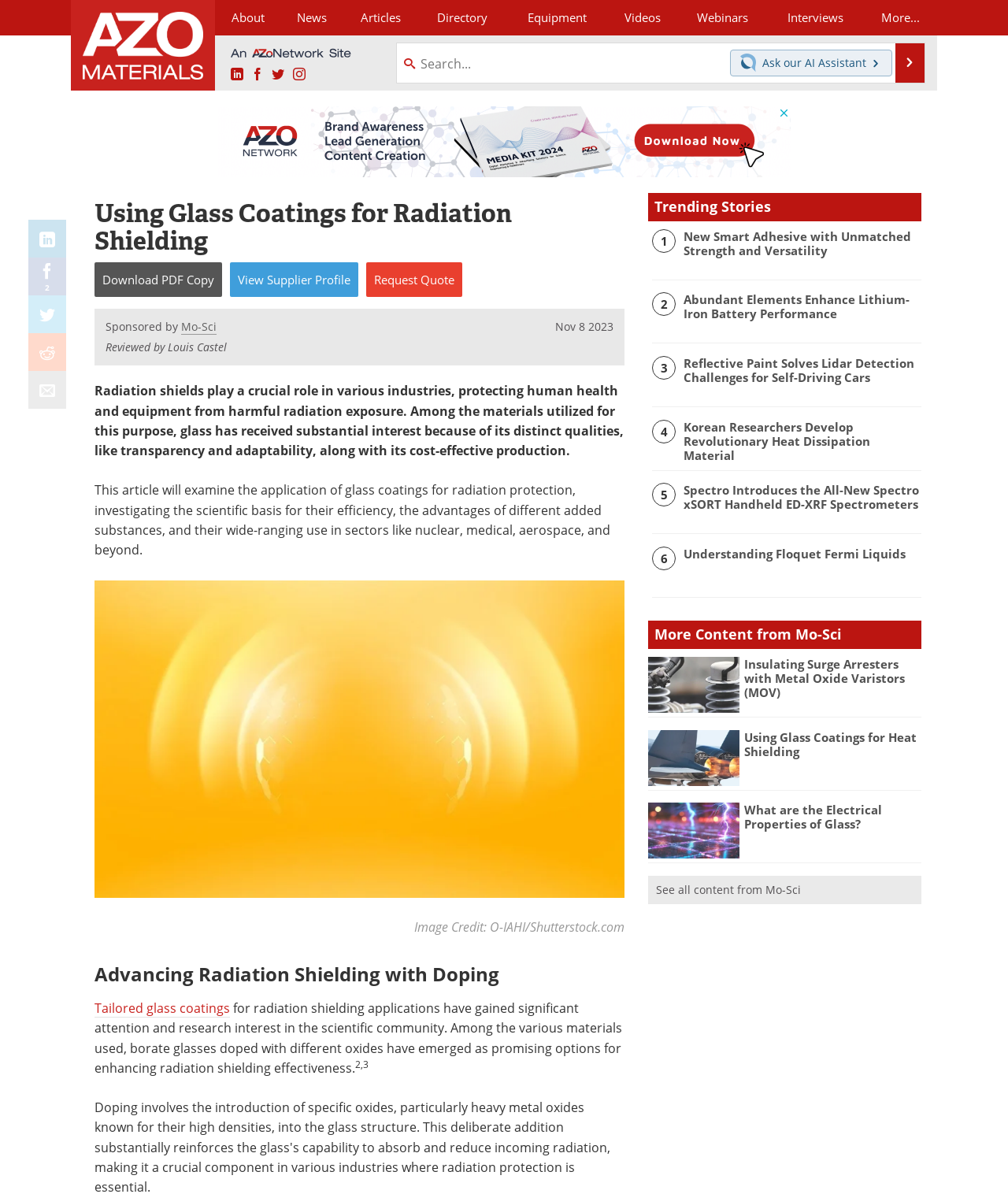Extract the bounding box coordinates of the UI element described by: "Request Quote". The coordinates should include four float numbers ranging from 0 to 1, e.g., [left, top, right, bottom].

[0.363, 0.22, 0.459, 0.249]